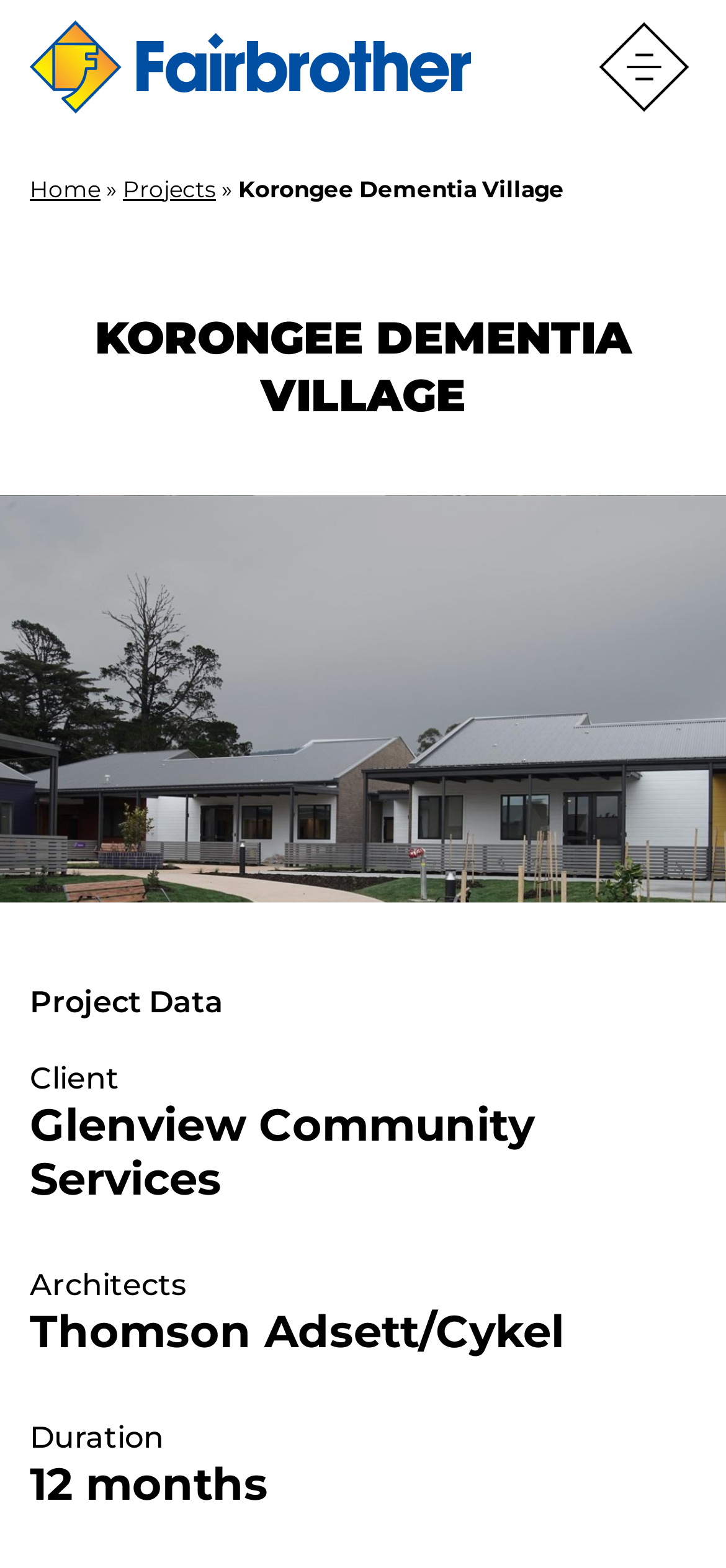Identify the coordinates of the bounding box for the element described below: "Home". Return the coordinates as four float numbers between 0 and 1: [left, top, right, bottom].

[0.041, 0.111, 0.138, 0.129]